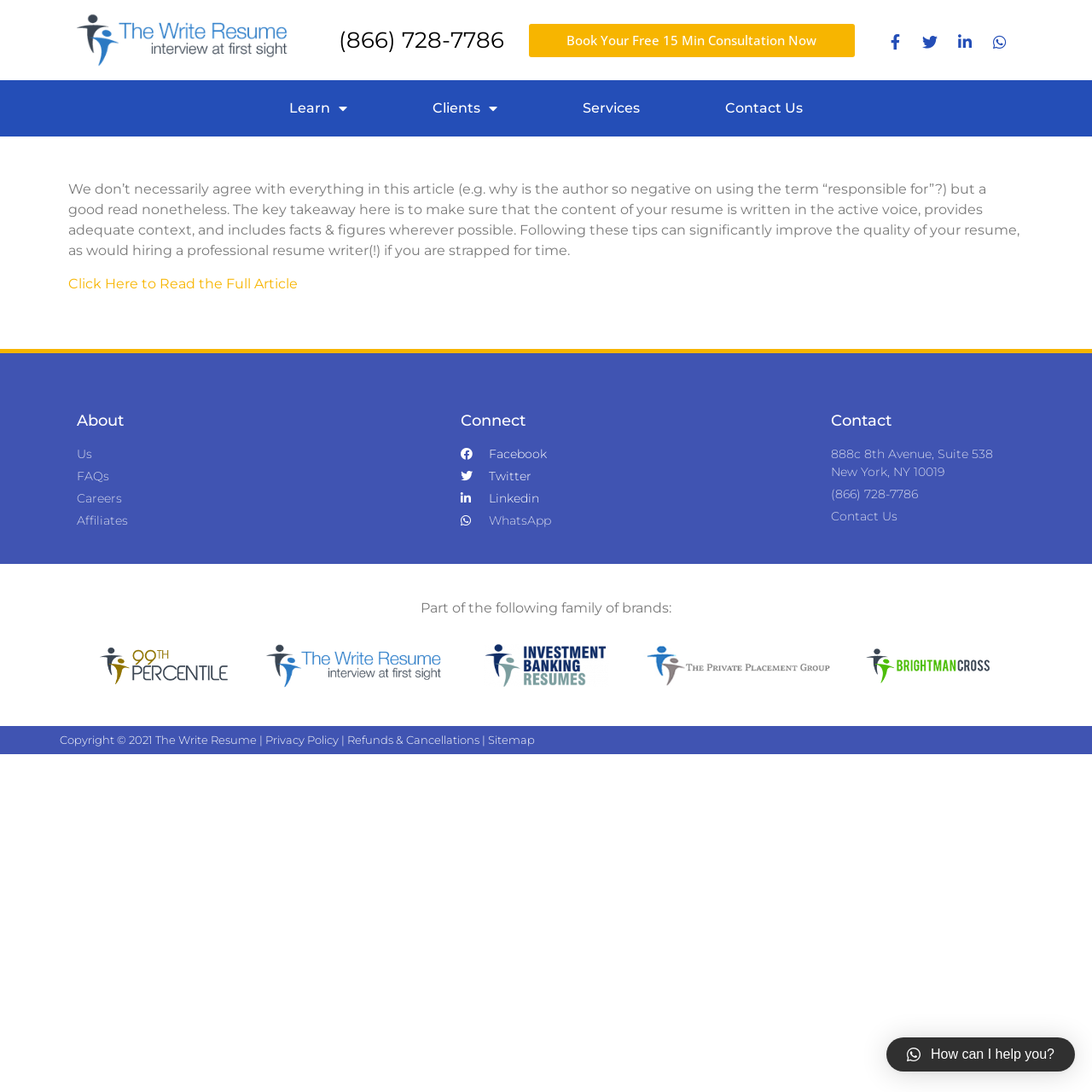What is the address of The Write Resume?
Please provide a comprehensive answer based on the details in the screenshot.

The address can be found in the 'Contact' section at the bottom of the webpage, which includes the street address, suite number, city, state, and zip code.